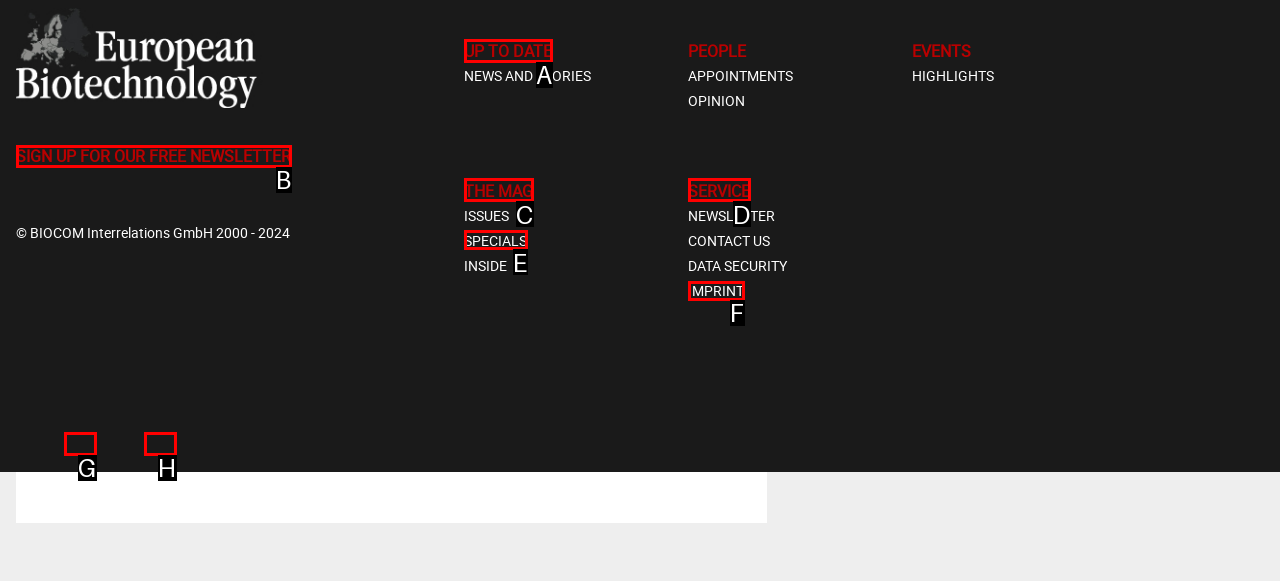Identify the HTML element that corresponds to the description: SPECIALS
Provide the letter of the matching option from the given choices directly.

E